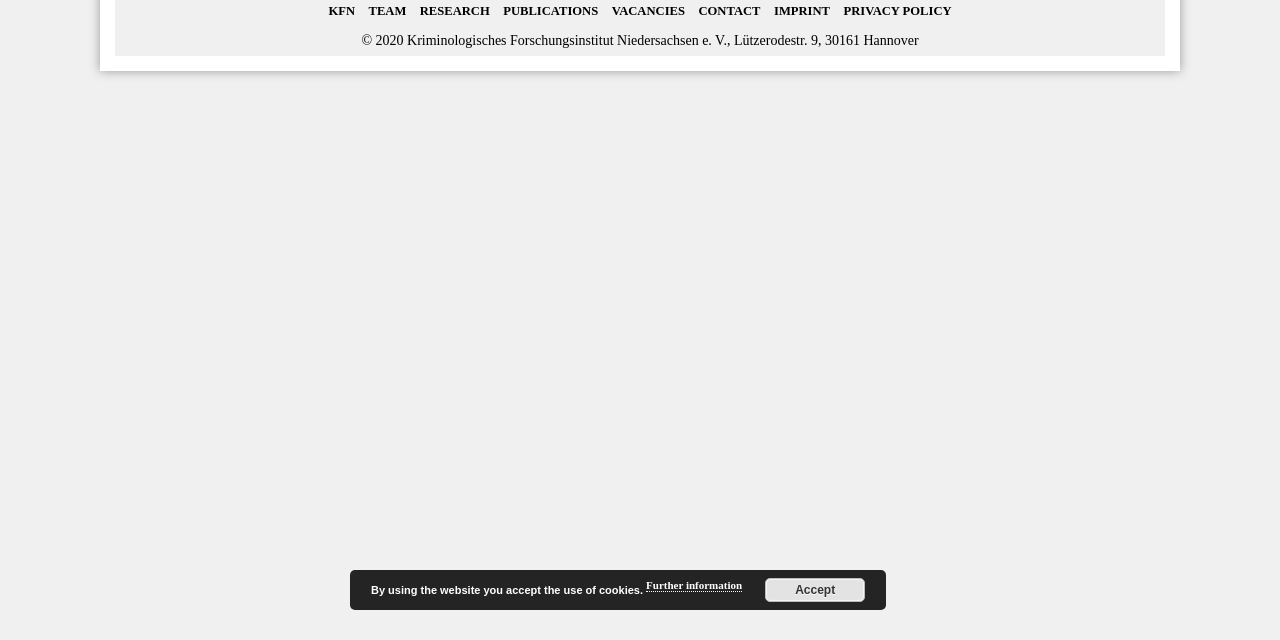Specify the bounding box coordinates (top-left x, top-left y, bottom-right x, bottom-right y) of the UI element in the screenshot that matches this description: Further information

[0.505, 0.905, 0.58, 0.925]